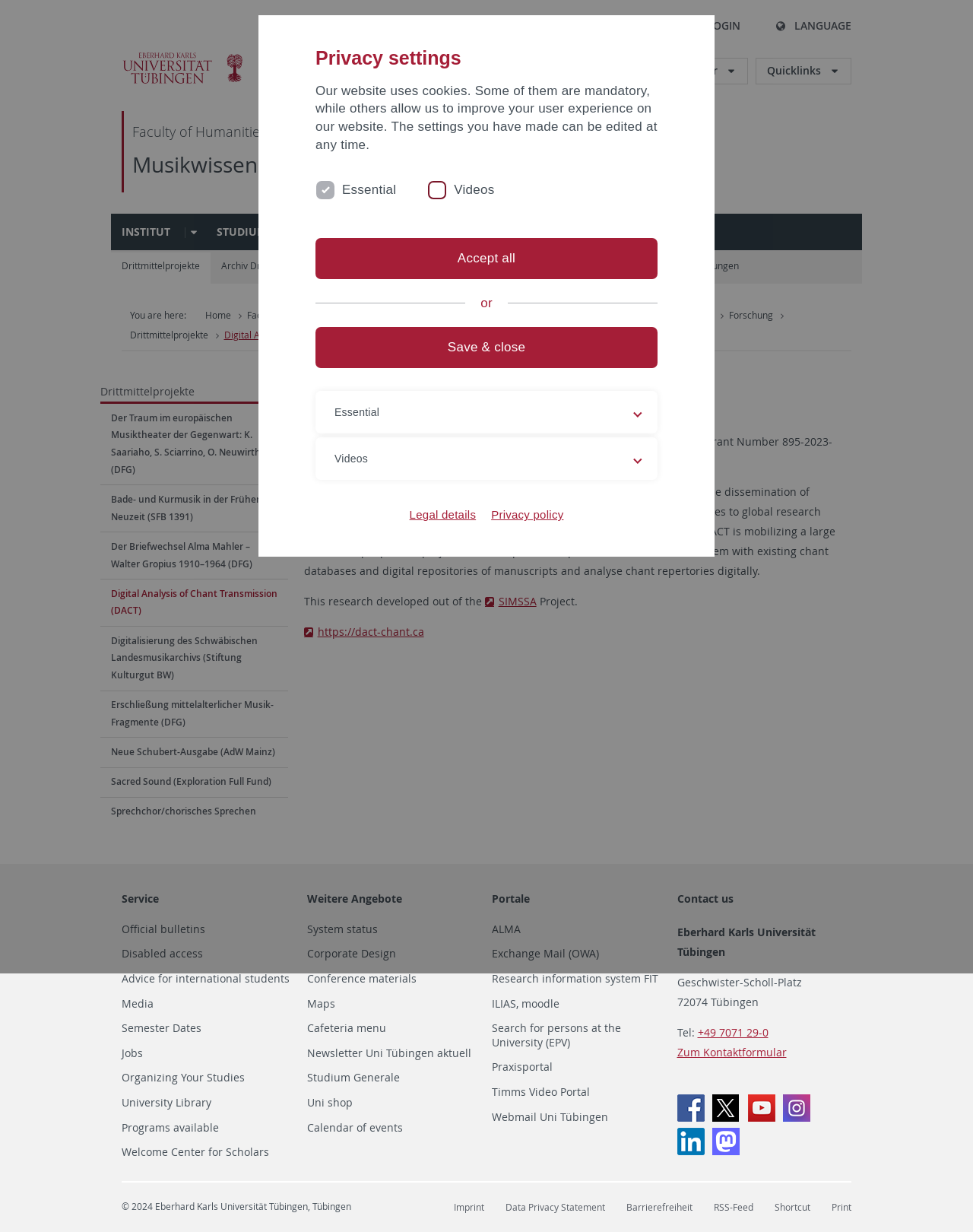What is the URL of the project website?
Provide a detailed answer to the question using information from the image.

I found the answer by looking at the link at the bottom of the webpage, which says 'https://dact-chant.ca'.